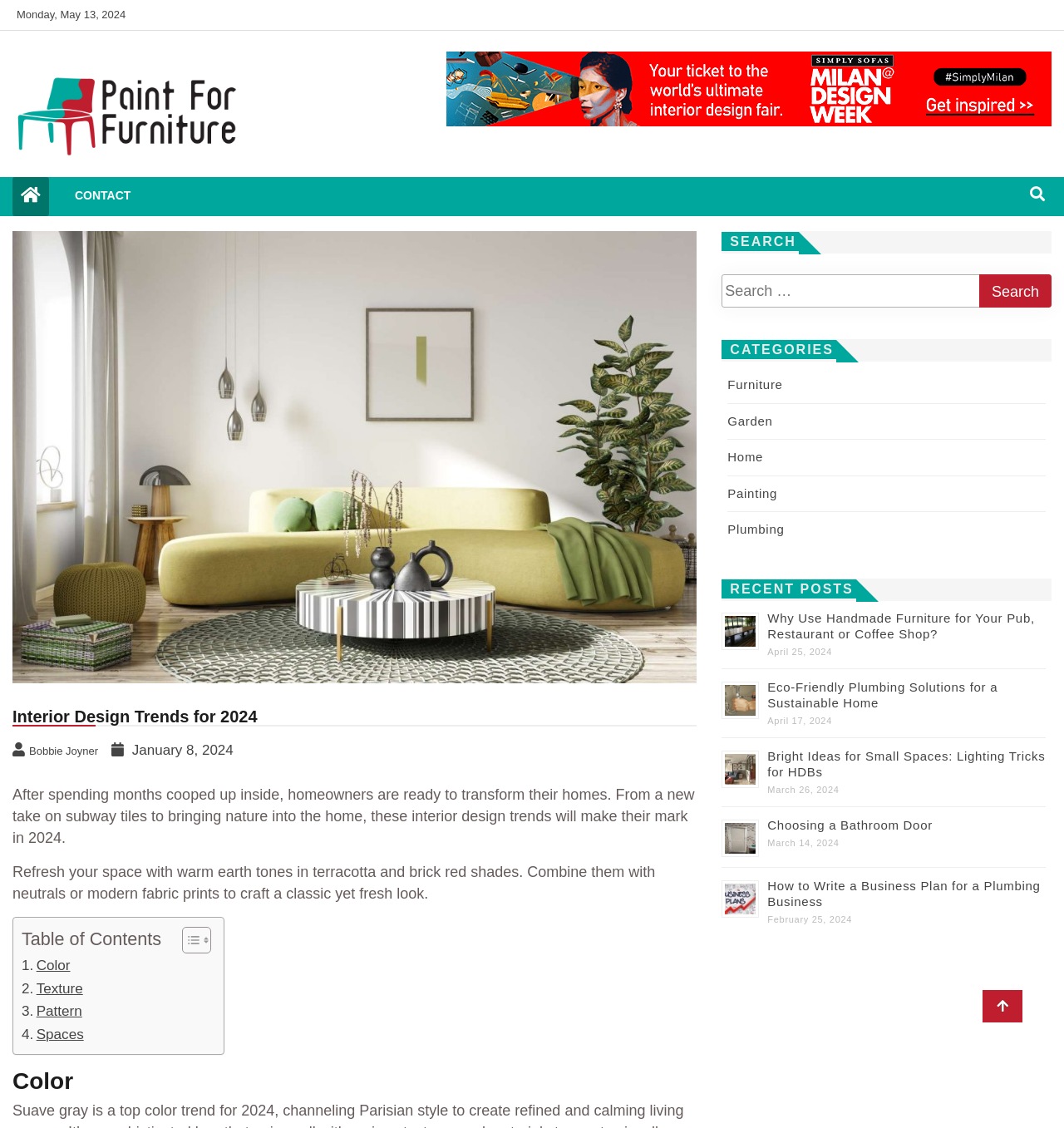Create an in-depth description of the webpage, covering main sections.

This webpage is about interior design trends for 2024, specifically focusing on paint for furniture. At the top, there is a navigation menu with links to "CONTACT" and a search bar. Below the navigation menu, there is a heading "Interior Design Trends for 2024" with an image and a brief description of the trend, which is to refresh the space with warm earth tones in terracotta and brick red shades.

To the right of the navigation menu, there are three columns of links and headings. The first column has links to "Furniture", "Garden", "Home", "Painting", and "Plumbing" categories. The second column has recent posts with images, headings, and dates. The posts include "Why Use Handmade Furniture for Your Pub, Restaurant or Coffee Shop?", "Eco-Friendly Plumbing Solutions for a Sustainable Home", "Bright Ideas for Small Spaces: Lighting Tricks for HDBs", "Choosing a Bathroom Door", and "How to Write a Business Plan for a Plumbing Business". The third column has a table of contents with links to different sections of the webpage.

Below the navigation menu and the three columns, there is a main content area with a heading "Color" and a brief description of the trend. There are also links to toggle the table of contents and to navigate to different sections of the webpage.